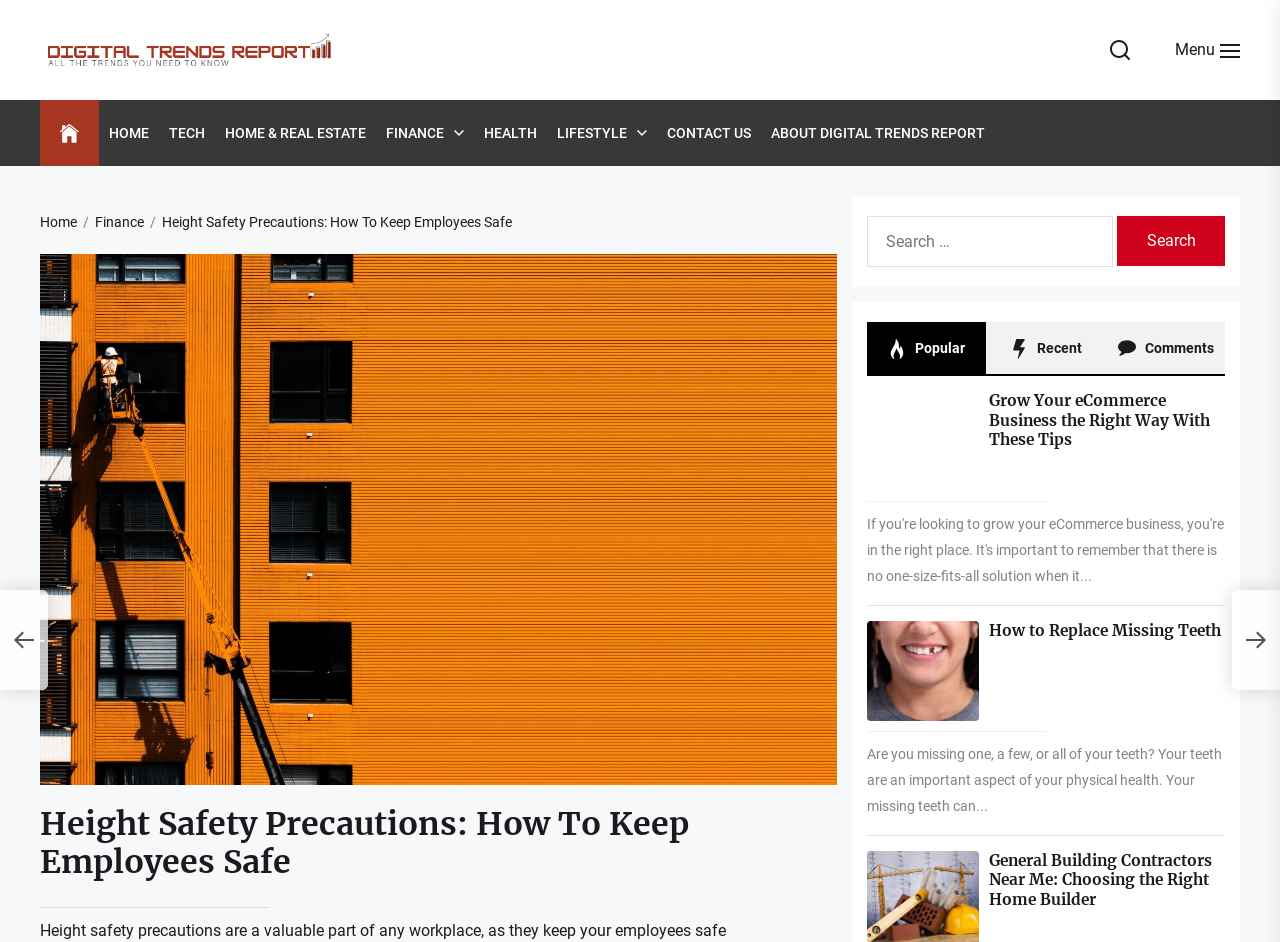Determine the bounding box coordinates of the section I need to click to execute the following instruction: "Search for something". Provide the coordinates as four float numbers between 0 and 1, i.e., [left, top, right, bottom].

[0.677, 0.229, 0.87, 0.283]